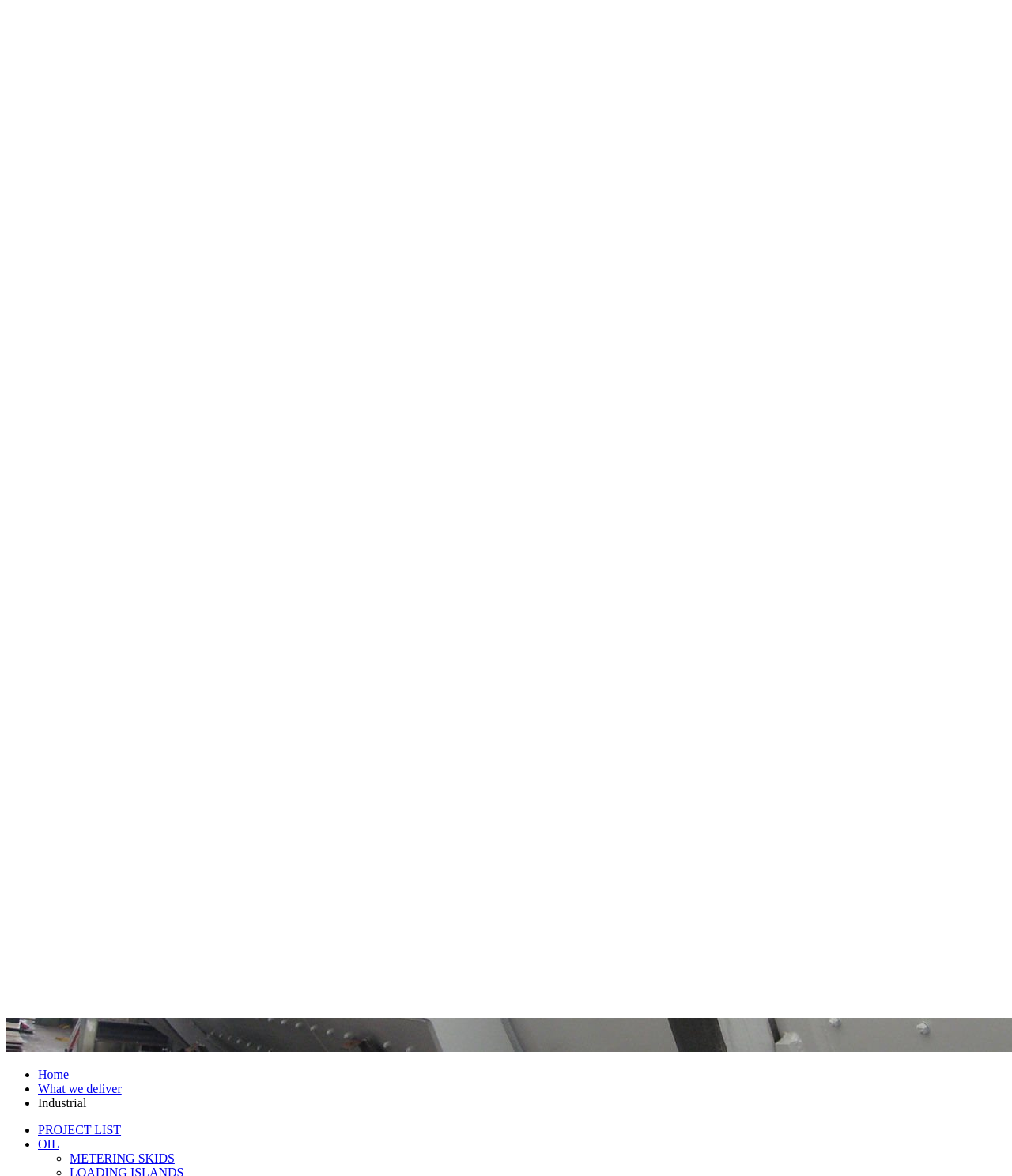What are the main categories of services offered?
Using the information from the image, give a concise answer in one word or a short phrase.

EPC, System Integration, Services